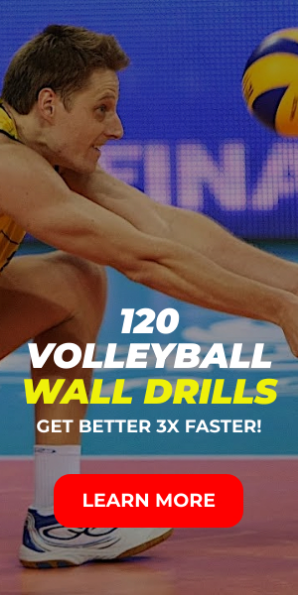Please provide a comprehensive answer to the question below using the information from the image: Where is the volleyball training session taking place?

The backdrop of the image hints at an indoor volleyball court, setting a professional and engaging tone for those aiming to elevate their game, which suggests that the volleyball training session is taking place in an indoor volleyball court.